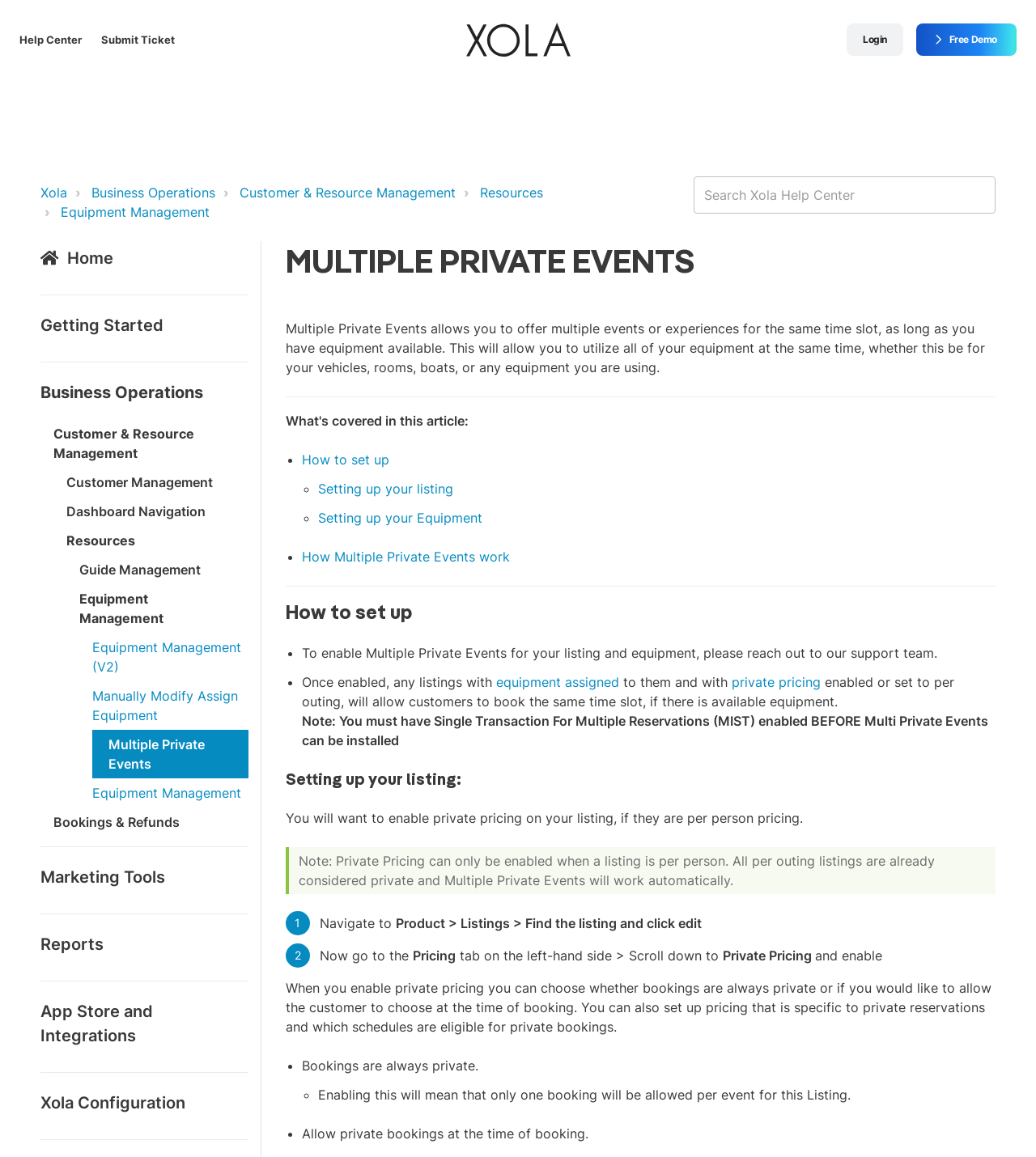Specify the bounding box coordinates of the element's region that should be clicked to achieve the following instruction: "Search Xola Help Center". The bounding box coordinates consist of four float numbers between 0 and 1, in the format [left, top, right, bottom].

[0.669, 0.152, 0.961, 0.185]